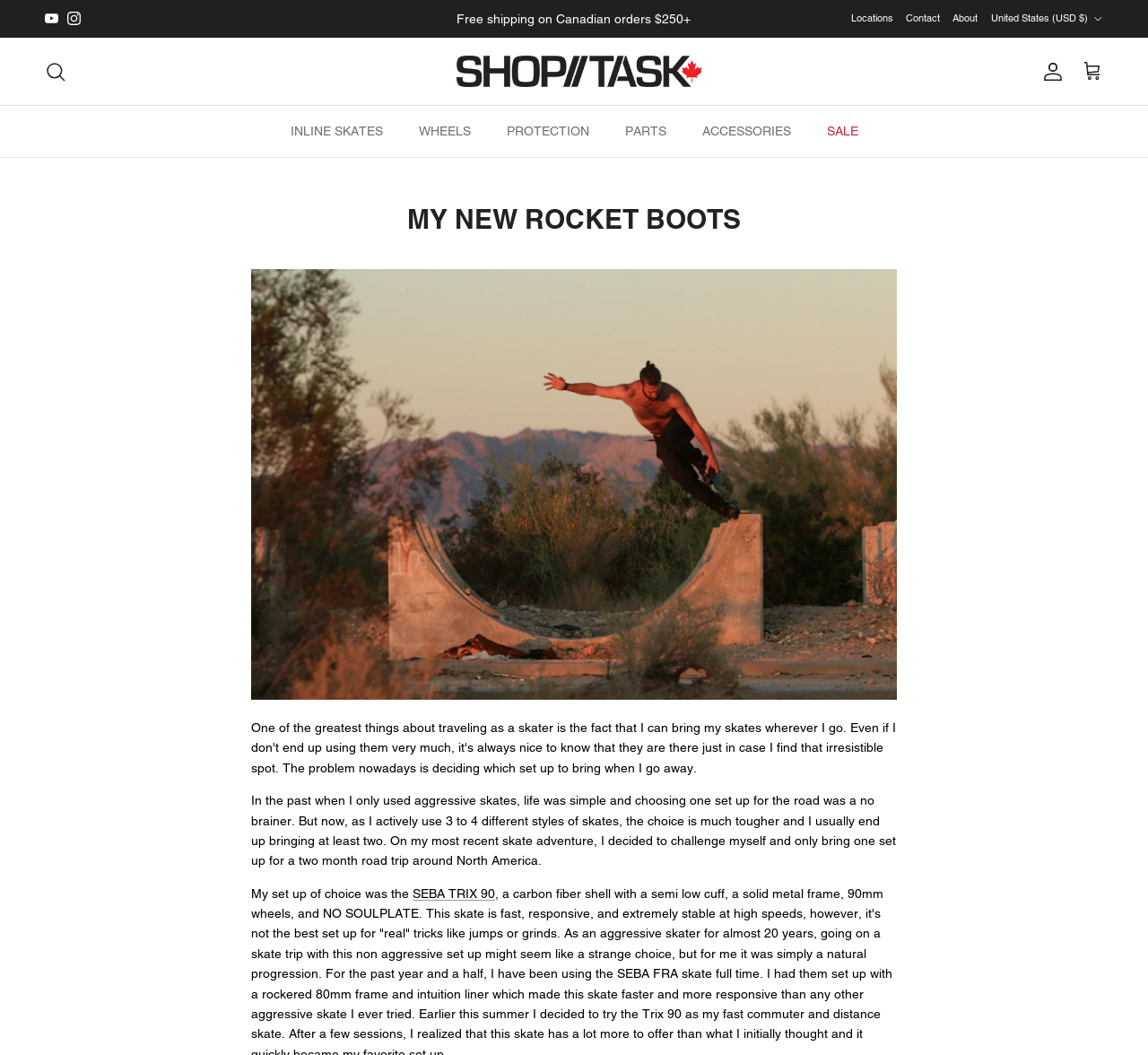Pinpoint the bounding box coordinates of the clickable area needed to execute the instruction: "Search for something". The coordinates should be specified as four float numbers between 0 and 1, i.e., [left, top, right, bottom].

[0.039, 0.058, 0.058, 0.078]